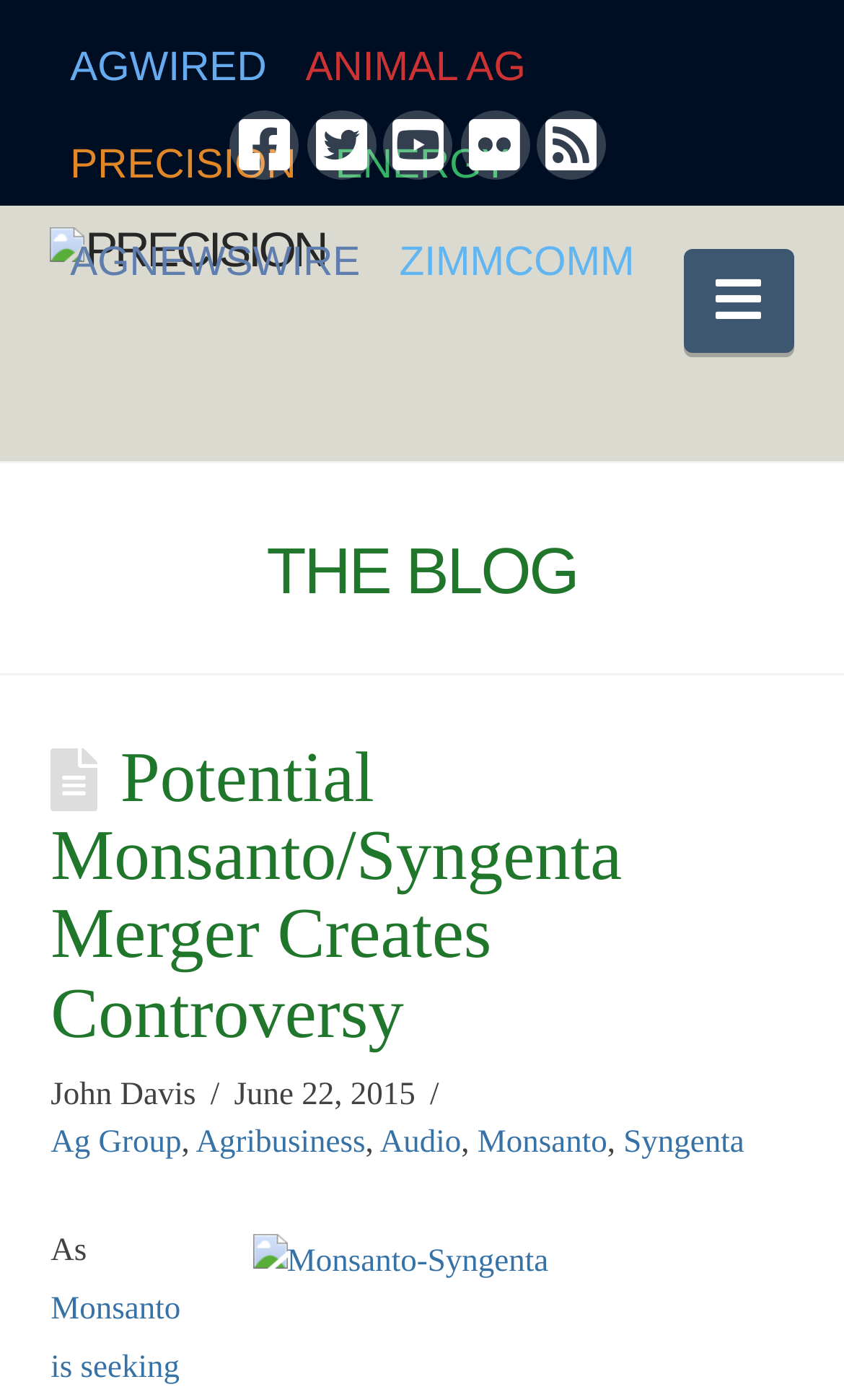Find the bounding box coordinates corresponding to the UI element with the description: "Syngenta". The coordinates should be formatted as [left, top, right, bottom], with values as floats between 0 and 1.

[0.739, 0.805, 0.882, 0.83]